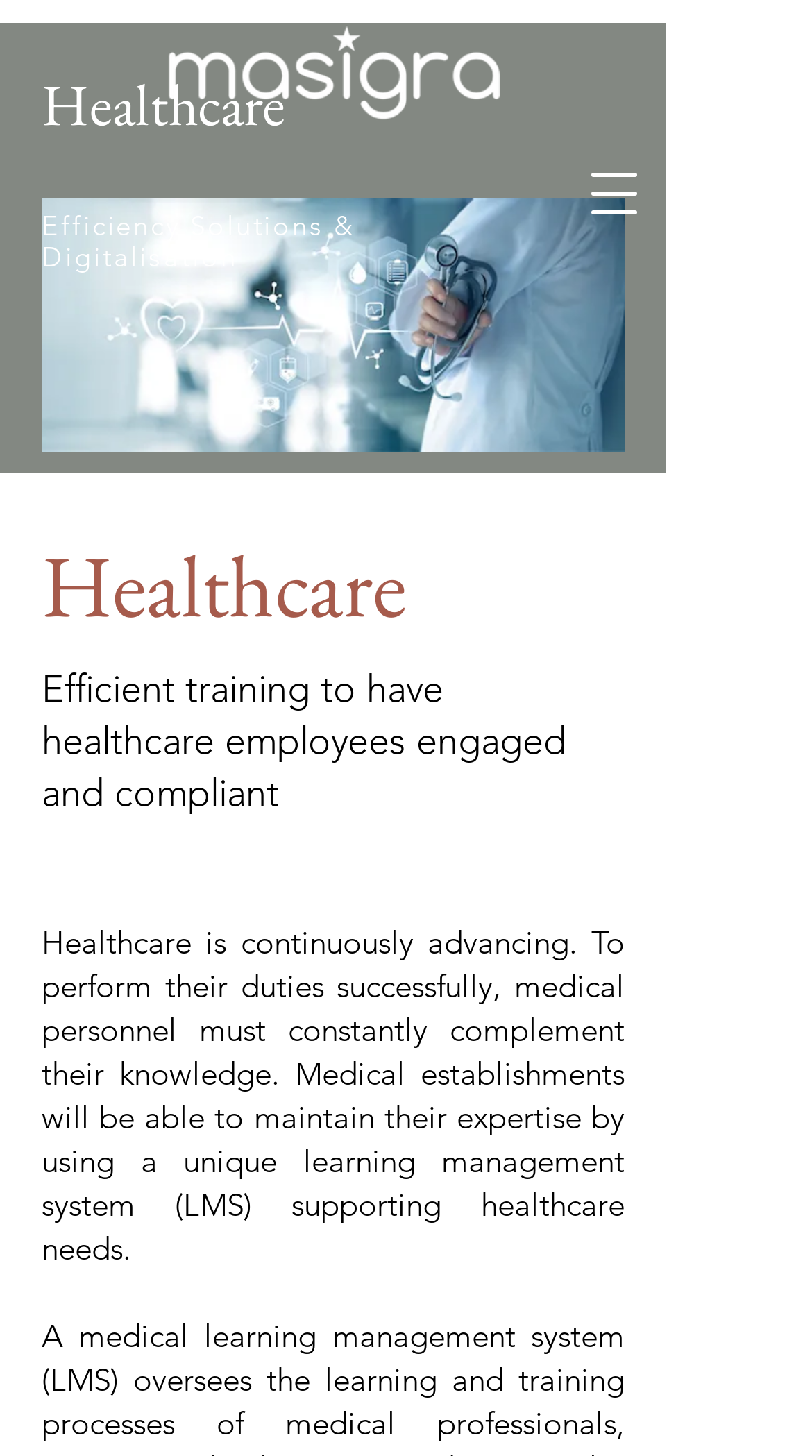What is the benefit of using a unique LMS in healthcare?
Identify the answer in the screenshot and reply with a single word or phrase.

Maintain expertise